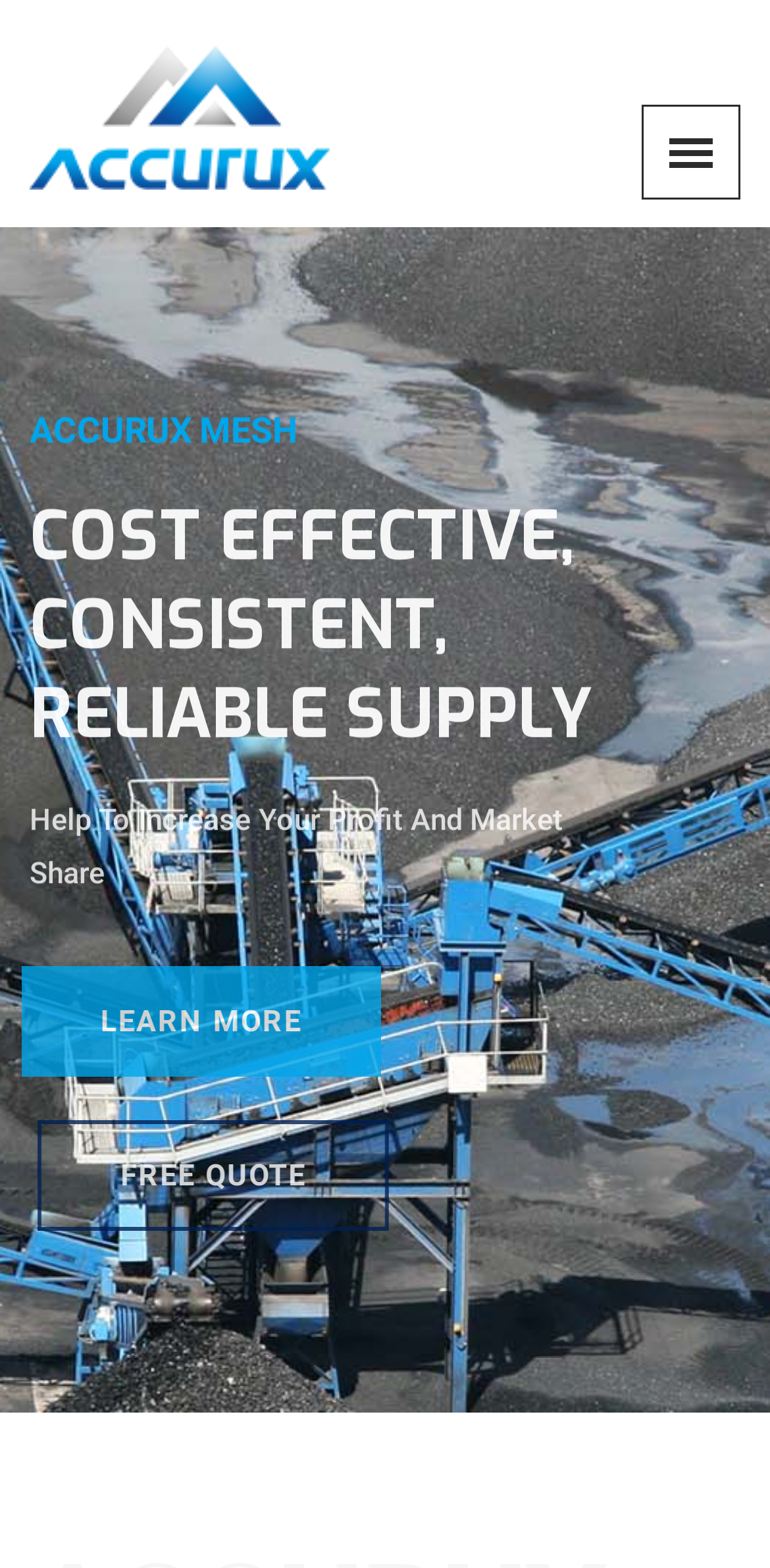Identify the main heading from the webpage and provide its text content.

WE MAKE ACCURATE SCREEN MESH ONLY